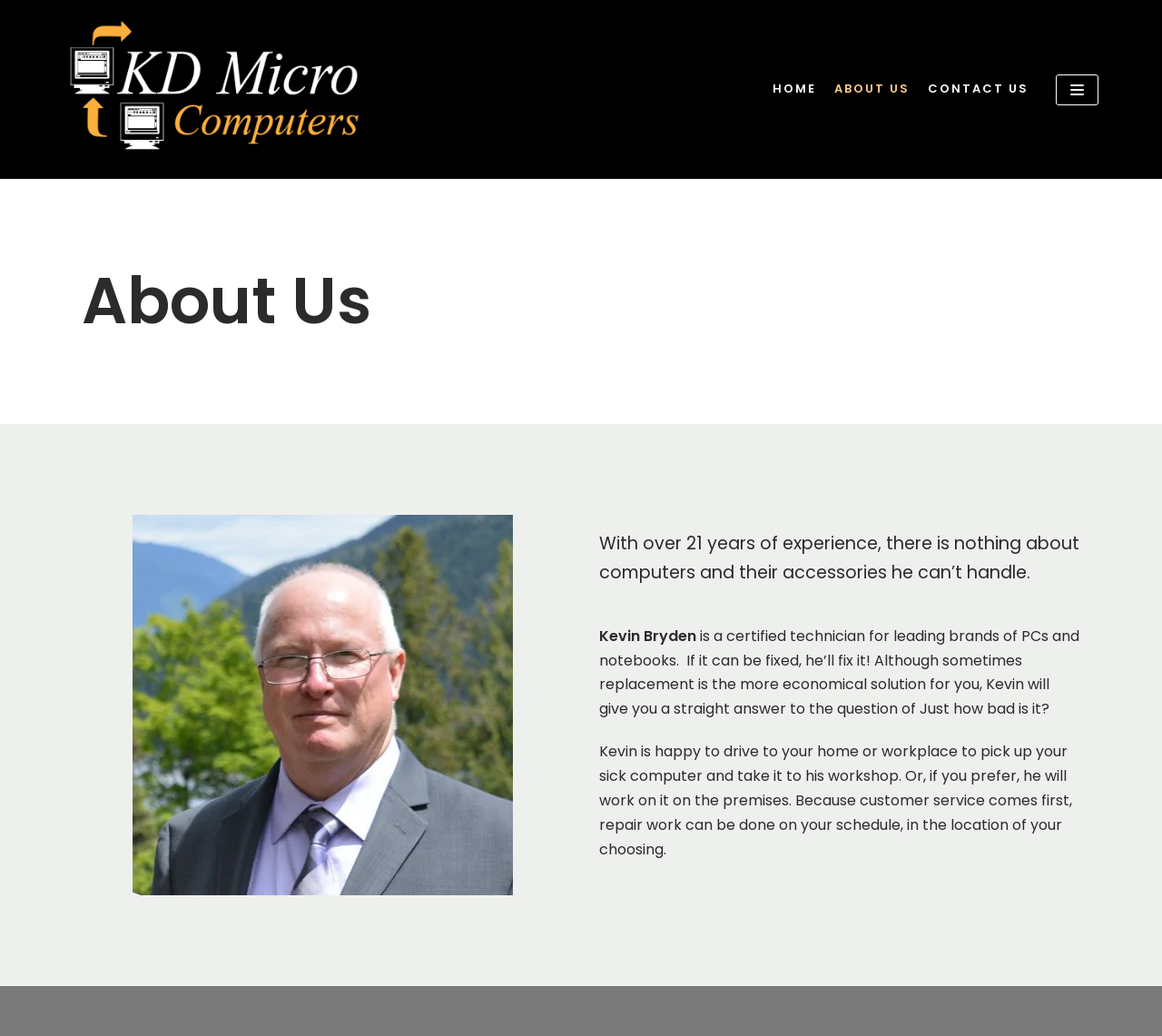Please find the bounding box for the UI component described as follows: "Skip to content".

[0.0, 0.0, 0.031, 0.018]